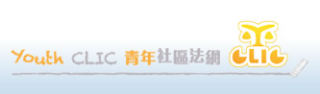Summarize the image with a detailed caption.

The image features the logo of "Youth CLIC," a community legal information center aimed at youth, showcasing its commitment to providing accessible legal resources. The design incorporates both English and Chinese text, with "Youth CLIC" presented in a vibrant, engaging font, emphasizing its focus on a younger audience. The logo is accompanied by a colorful emblem that enhances visual appeal, likely symbolizing inclusivity and support within the legal environment. This branding suggests a mission to empower young individuals with necessary legal information and guidance.